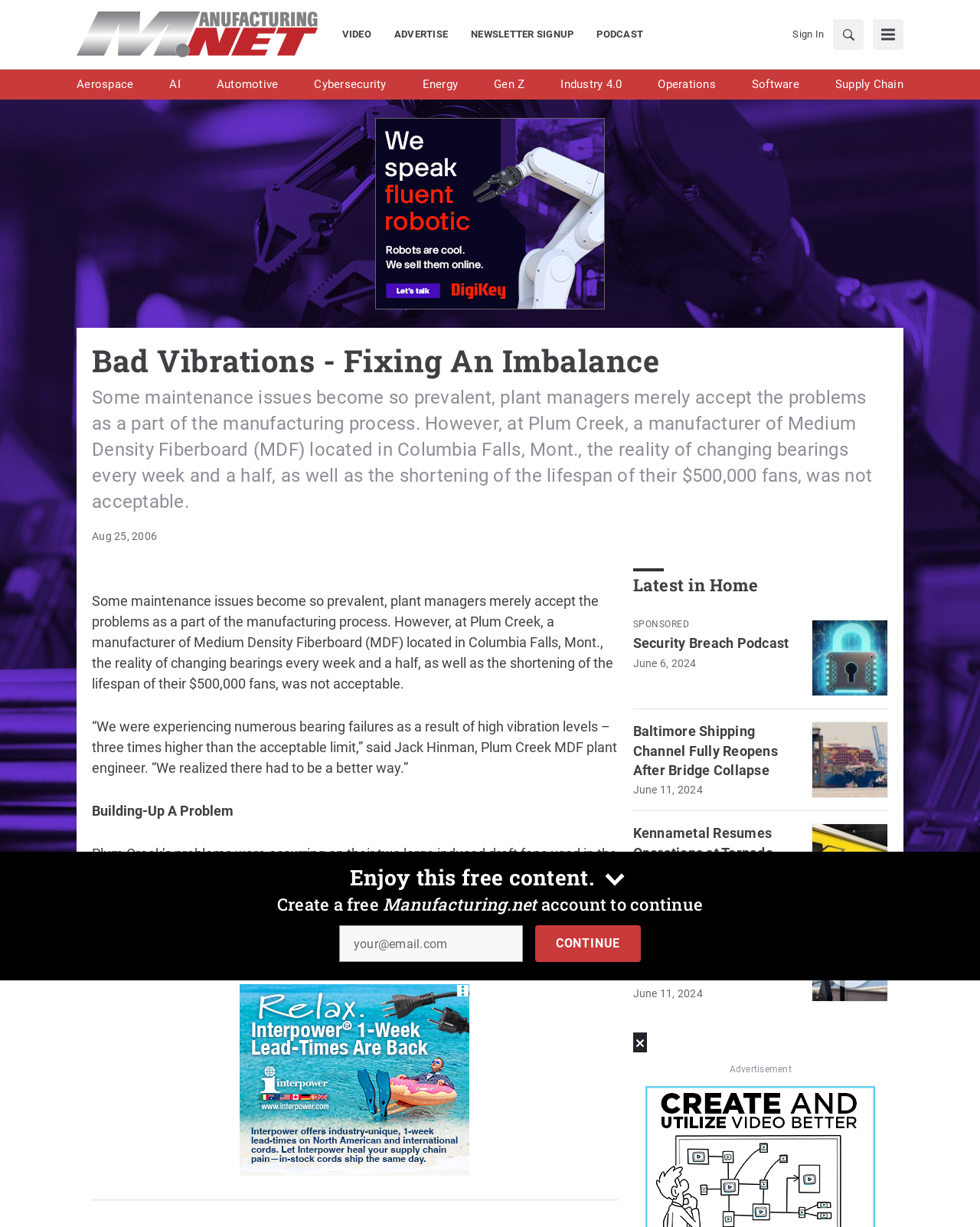What is the name of the website?
Please give a detailed and thorough answer to the question, covering all relevant points.

I determined the answer by looking at the top navigation bar, where I found a link with the text 'Manufacturing.net'.